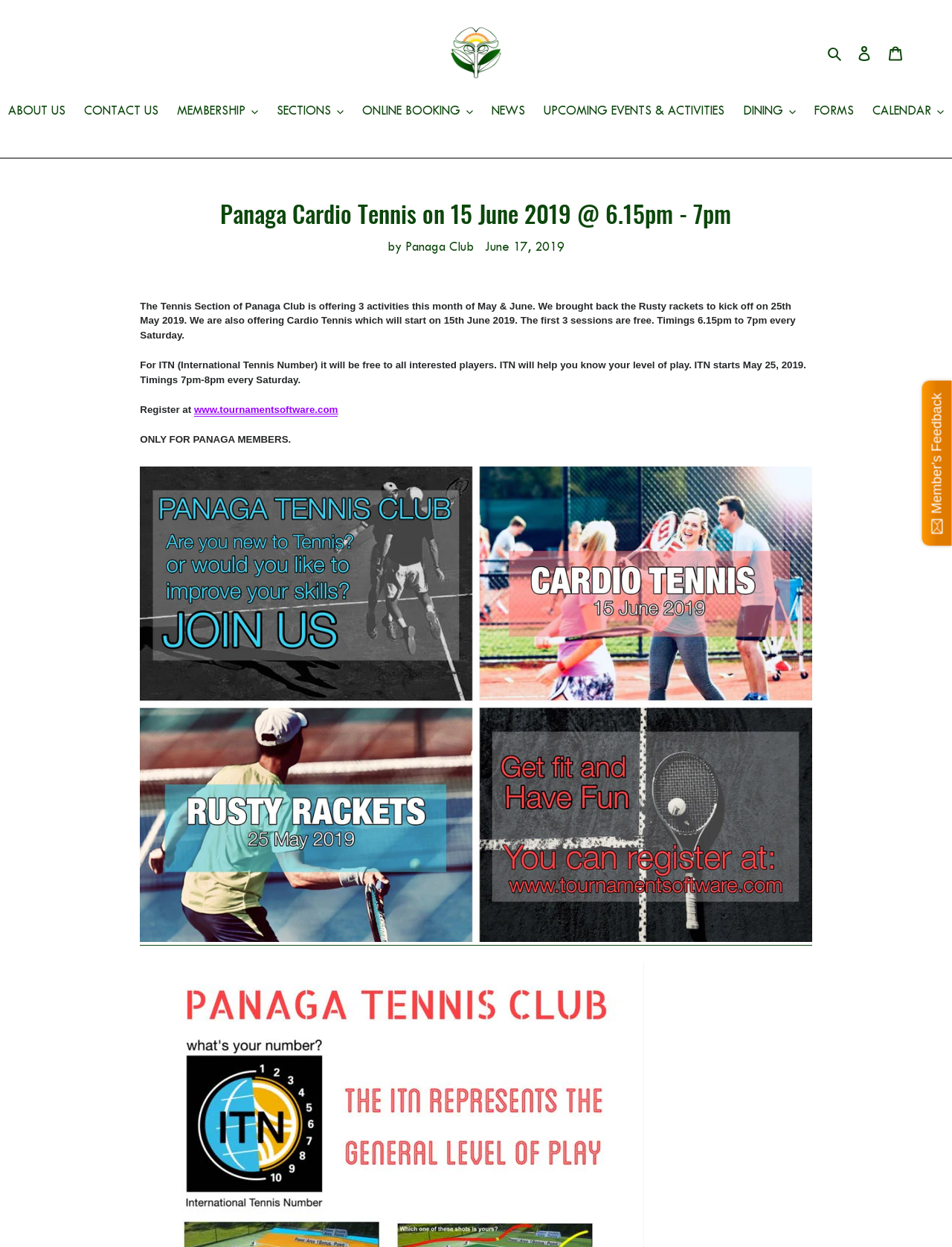What is the timing of Cardio Tennis?
Based on the visual details in the image, please answer the question thoroughly.

The timing of Cardio Tennis can be found in the main content section, where it says 'Timings 6.15pm to 7pm every Saturday'.